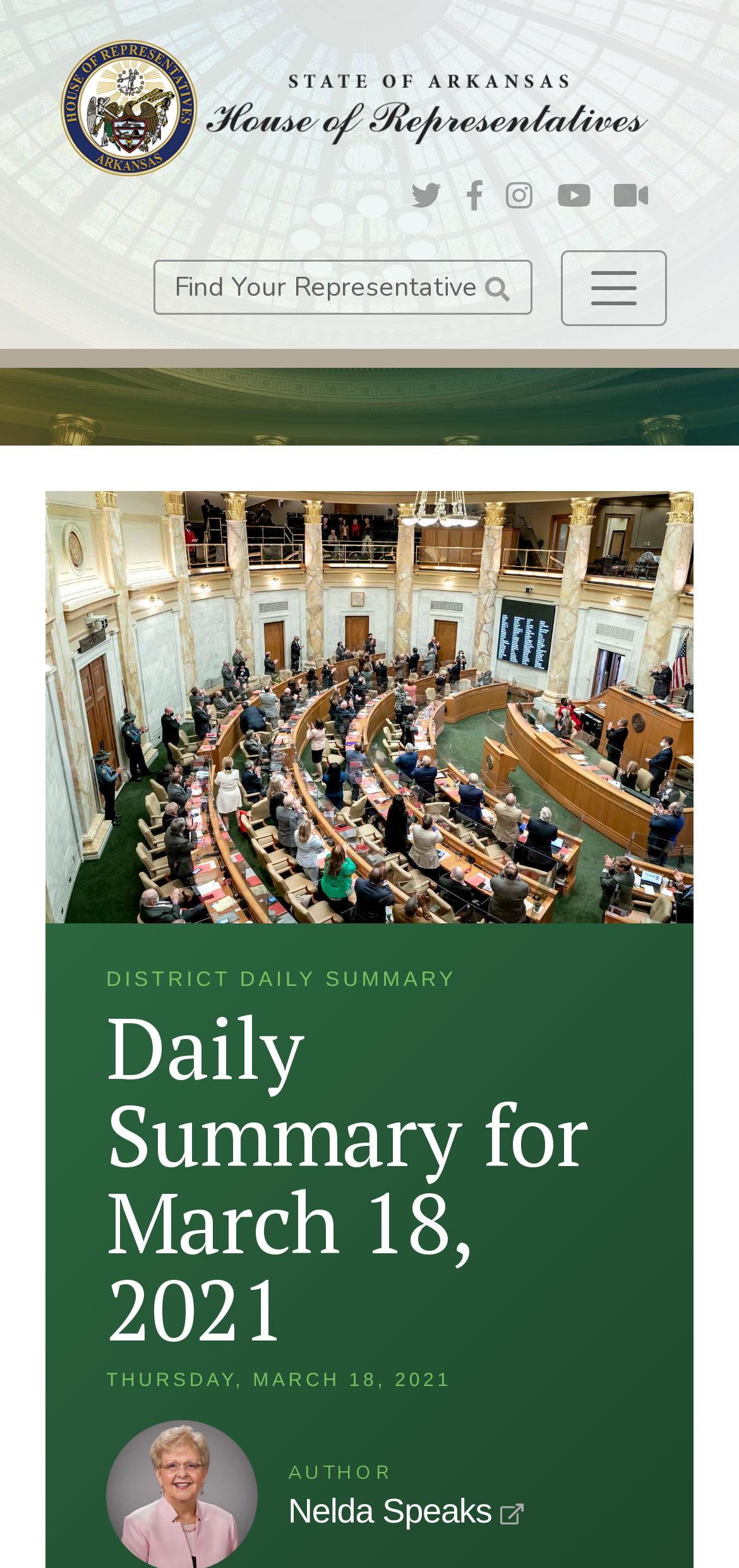Using the provided description: "Nelda Speaks", find the bounding box coordinates of the corresponding UI element. The output should be four float numbers between 0 and 1, in the format [left, top, right, bottom].

[0.39, 0.951, 0.666, 0.975]